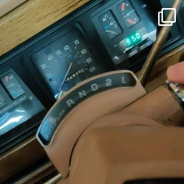Use a single word or phrase to answer the question:
What type of gauges are on the dashboard?

Analog